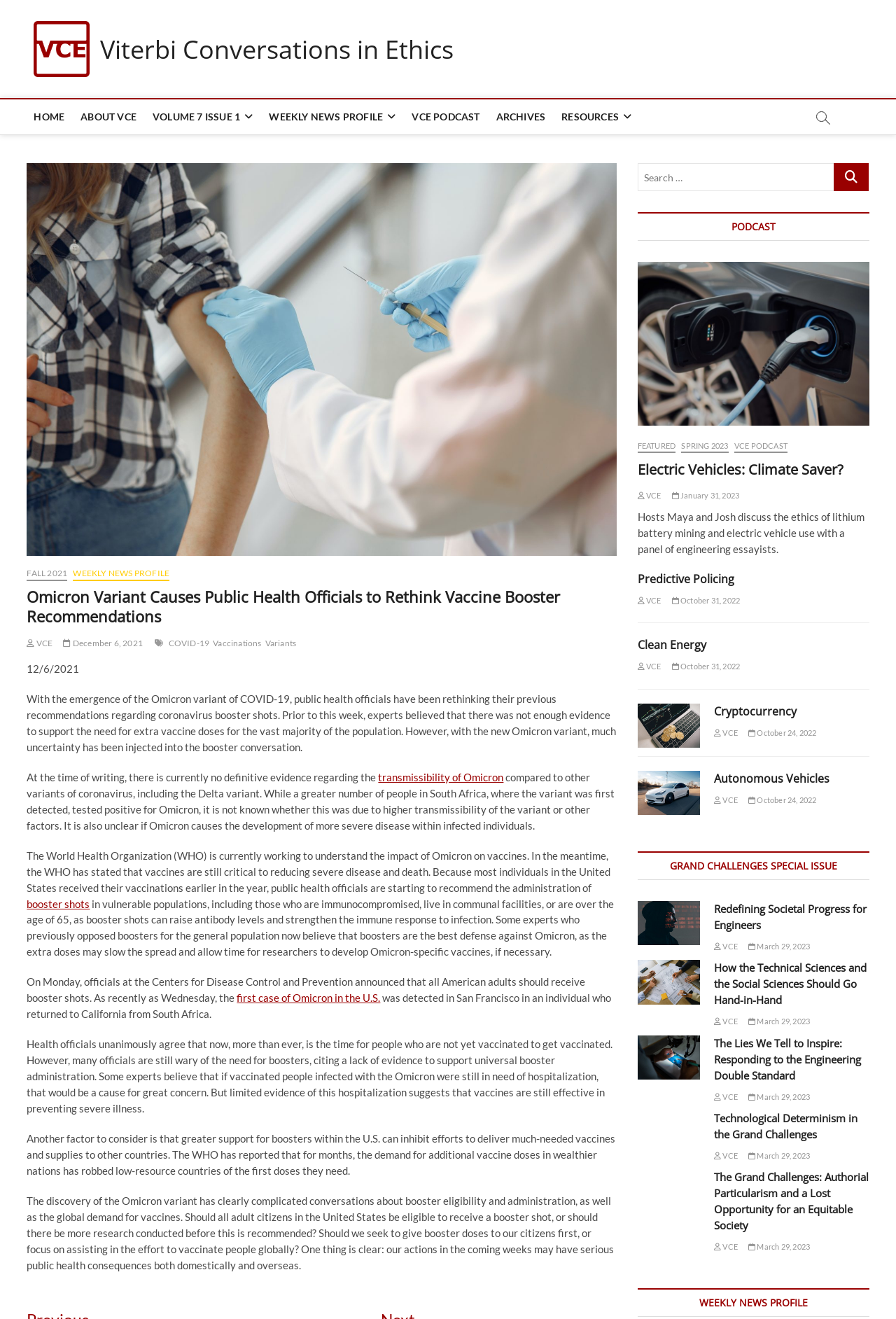Use a single word or phrase to answer the question: 
What is the date of the first podcast article?

January 31, 2023